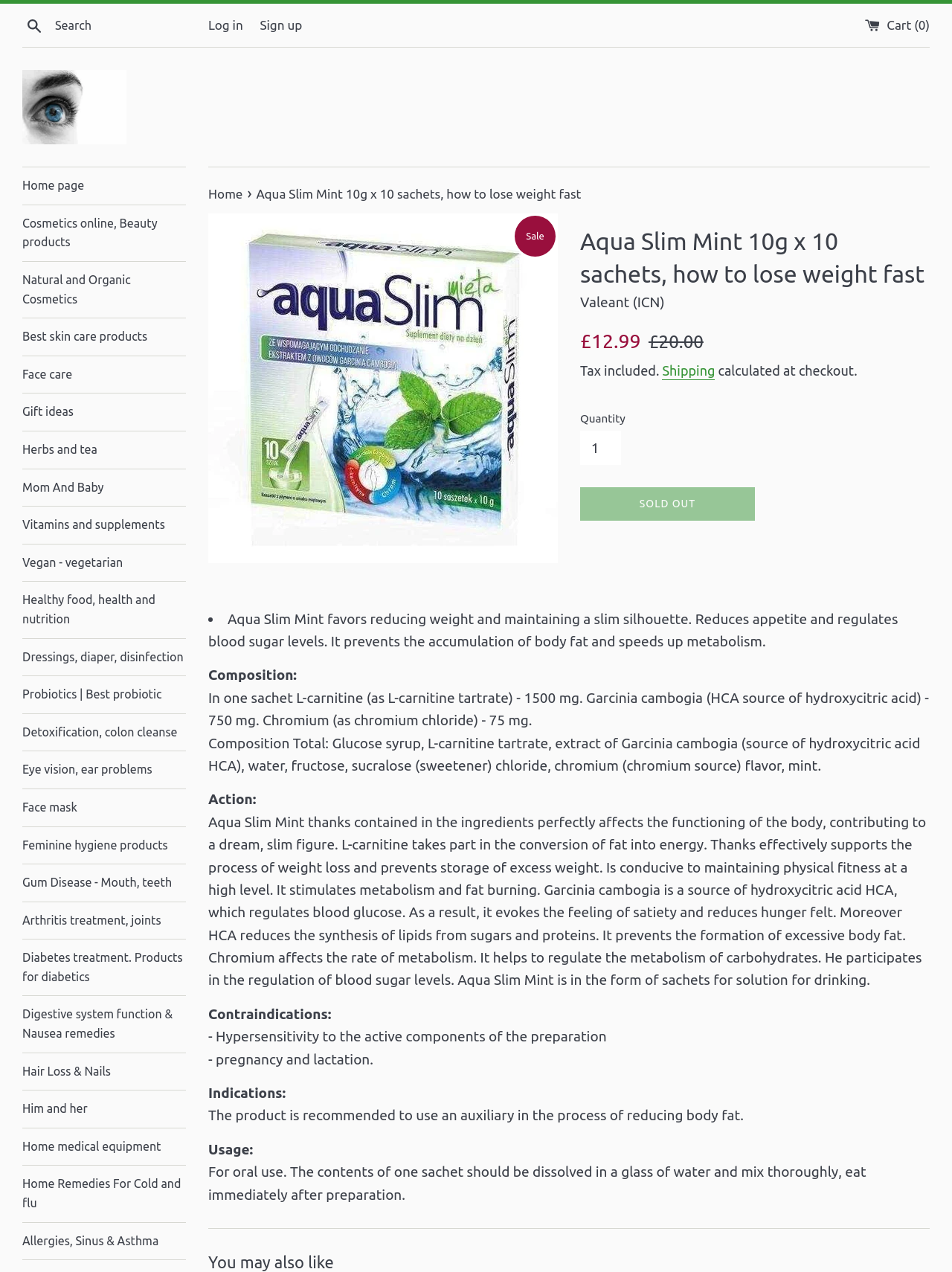Specify the bounding box coordinates of the area that needs to be clicked to achieve the following instruction: "Search for products".

[0.023, 0.007, 0.195, 0.032]